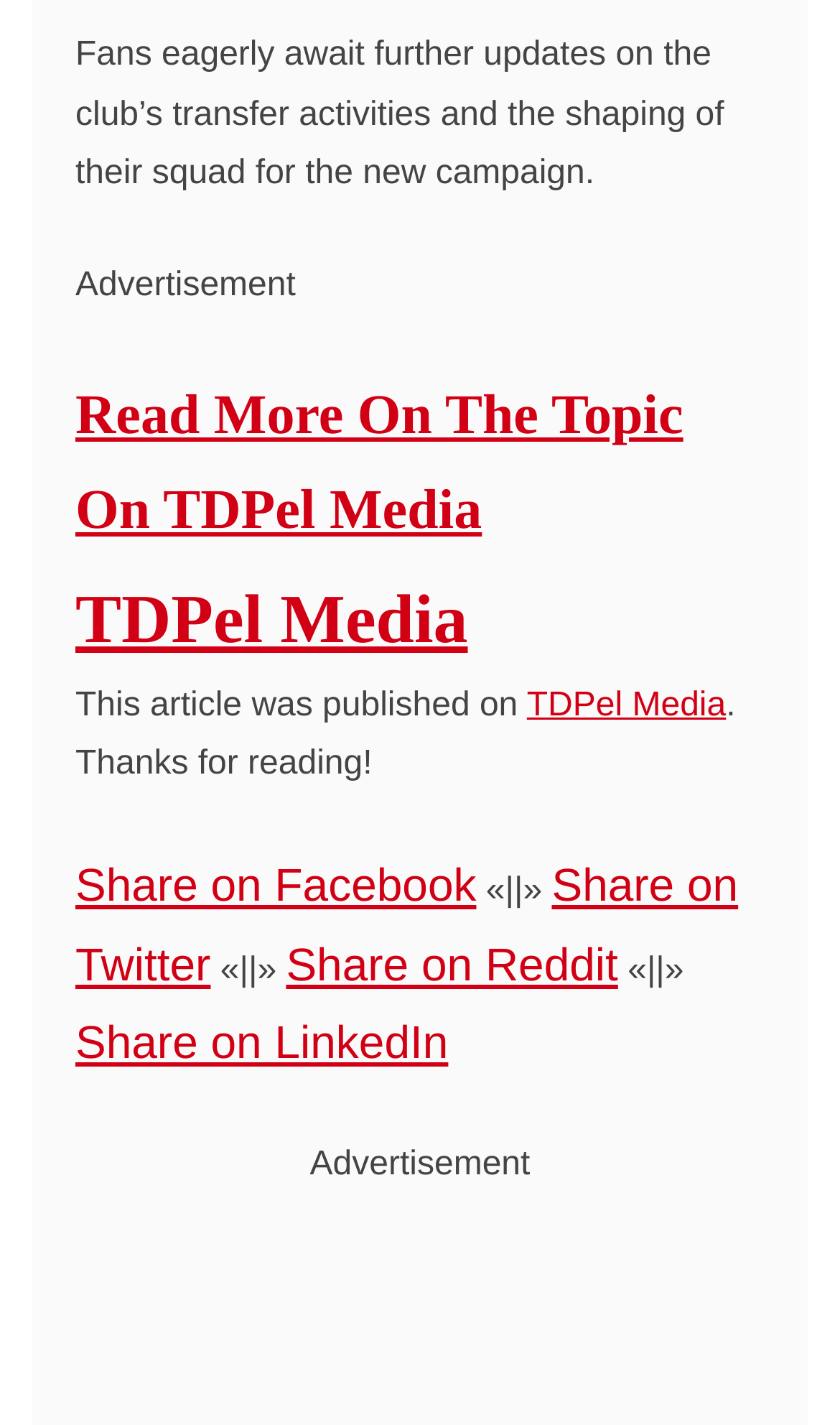Using the details from the image, please elaborate on the following question: Who published the article?

The text 'This article was published on TDPel Media' suggests that the article was published by TDPel Media, which is likely a news website or platform.